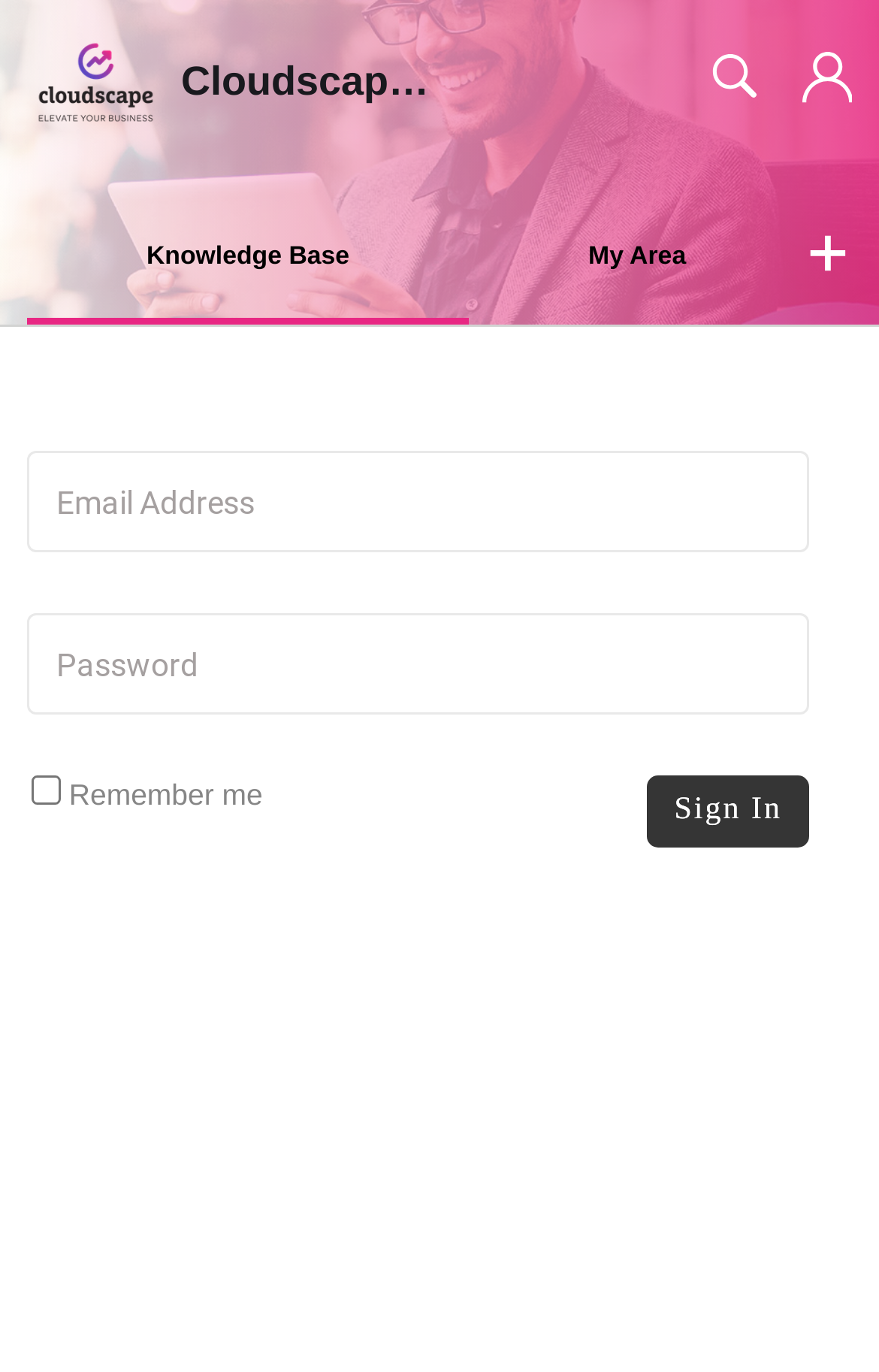Please reply to the following question using a single word or phrase: 
What is the icon next to the 'More' link?

Down arrow